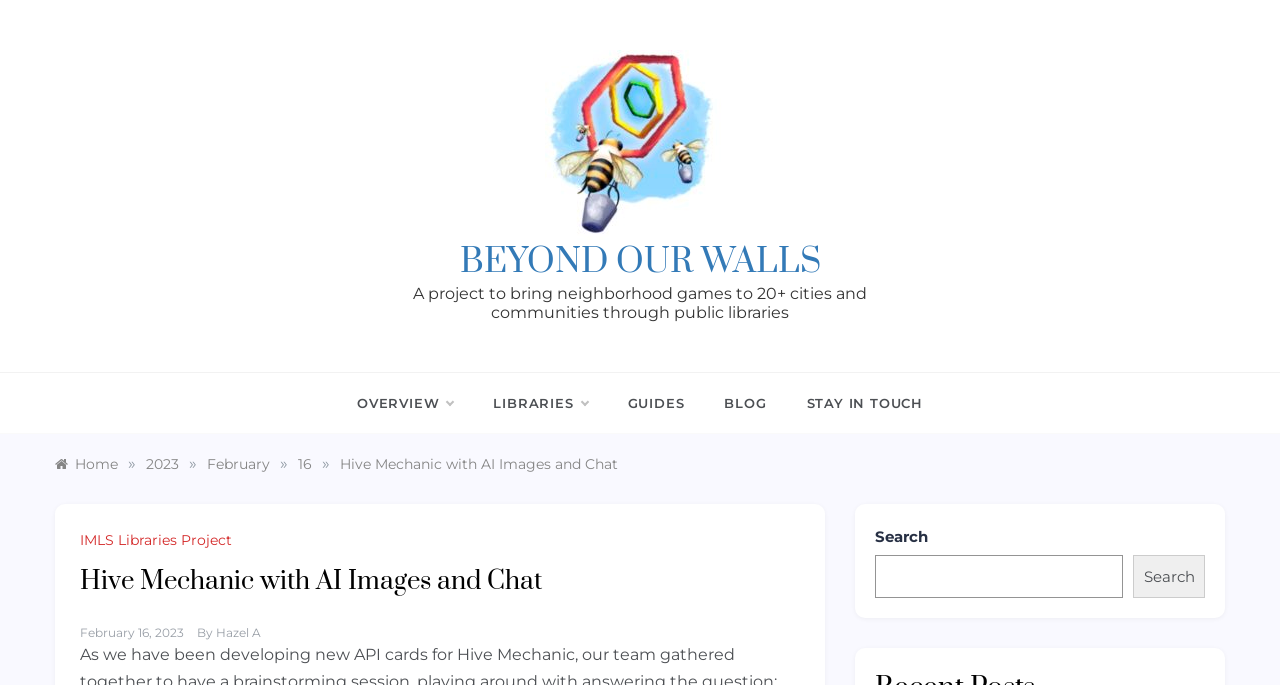What is the name of the project?
Answer the question with a detailed explanation, including all necessary information.

The name of the project is mentioned in the heading 'BEYOND OUR WALLS' and also in the link 'Beyond Our Walls' at the top of the page.